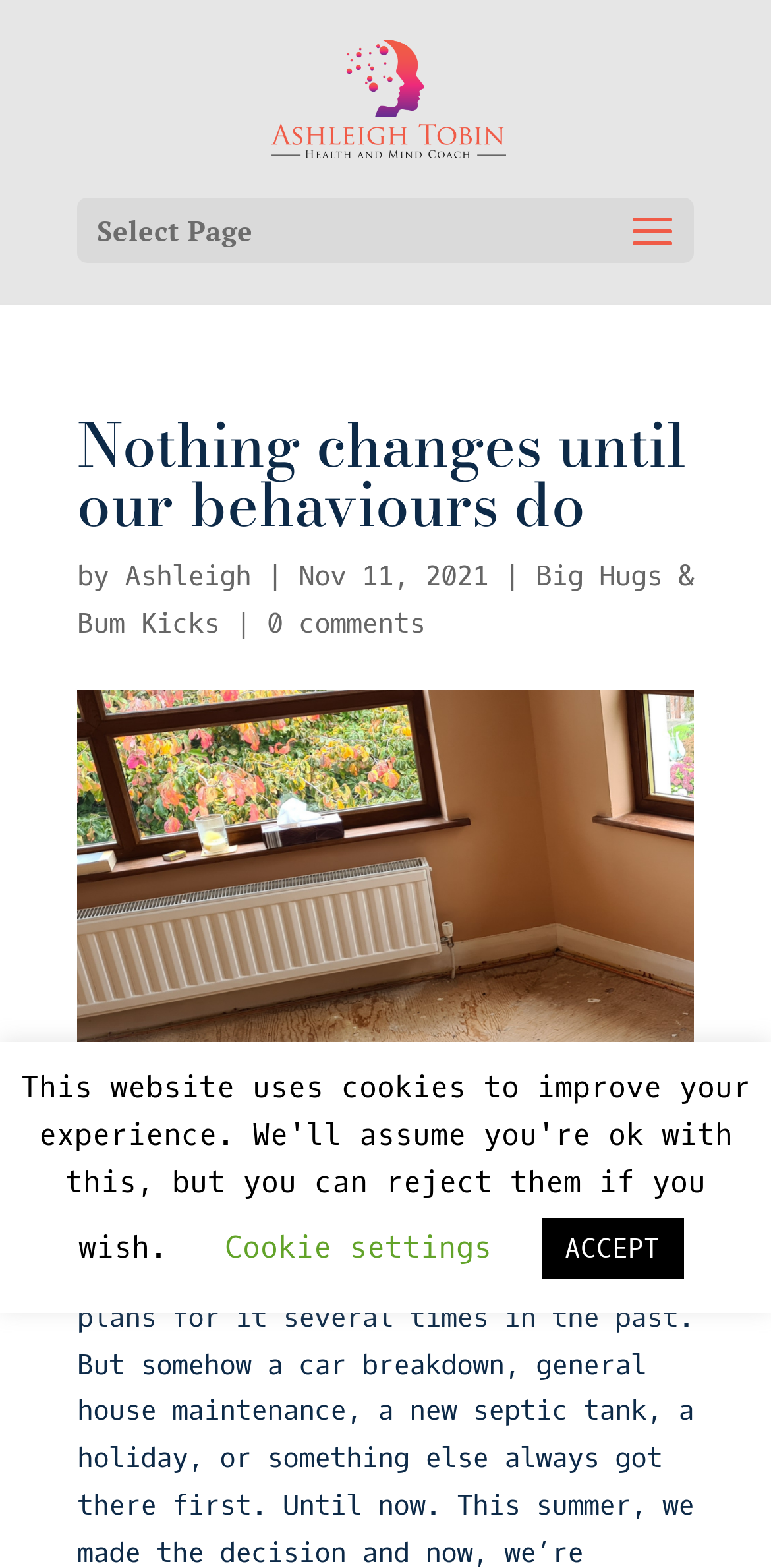Please answer the following query using a single word or phrase: 
What is the date of the article?

Nov 11, 2021